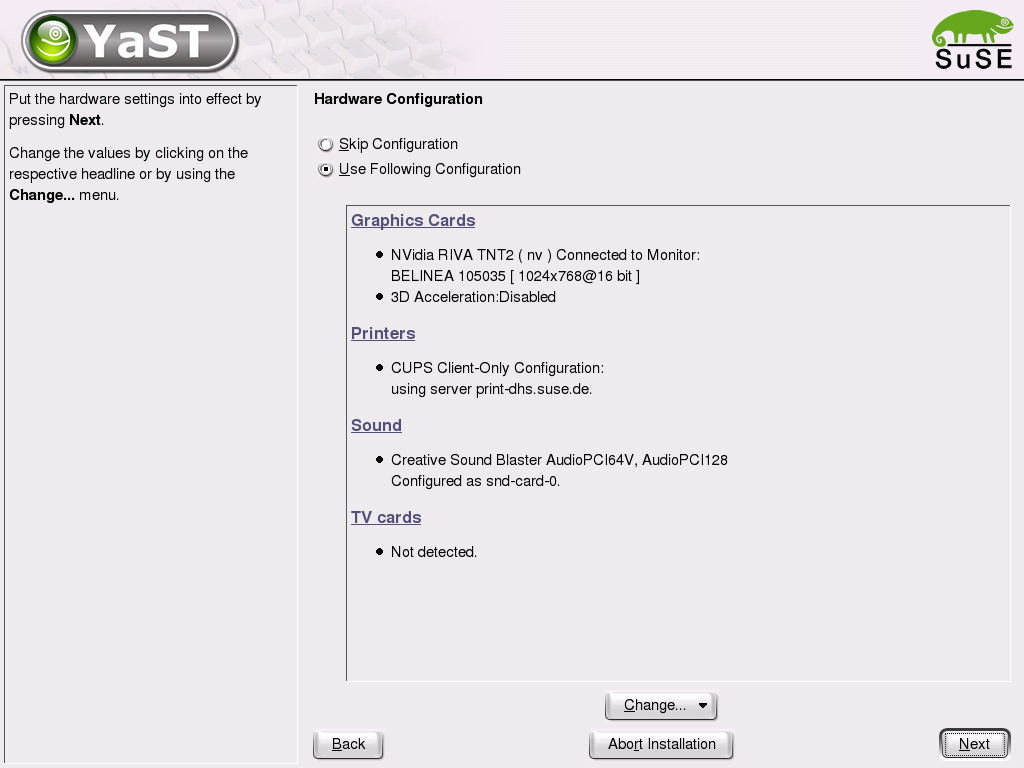Provide your answer to the question using just one word or phrase: What type of audio card is present in the system?

Creative Sound Blaster